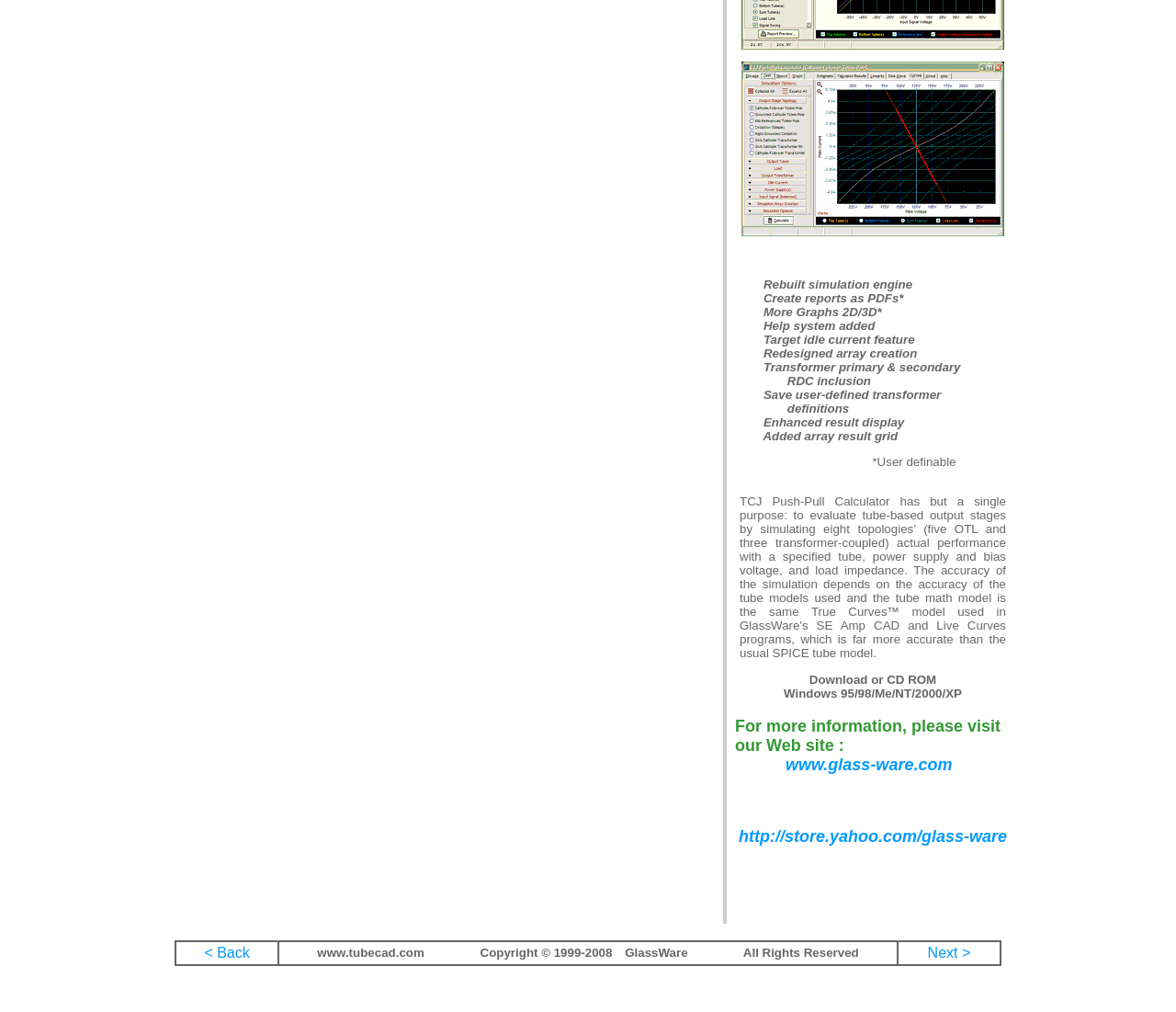What is the name of the software being described?
Using the visual information, respond with a single word or phrase.

TCJ PPC Version 2